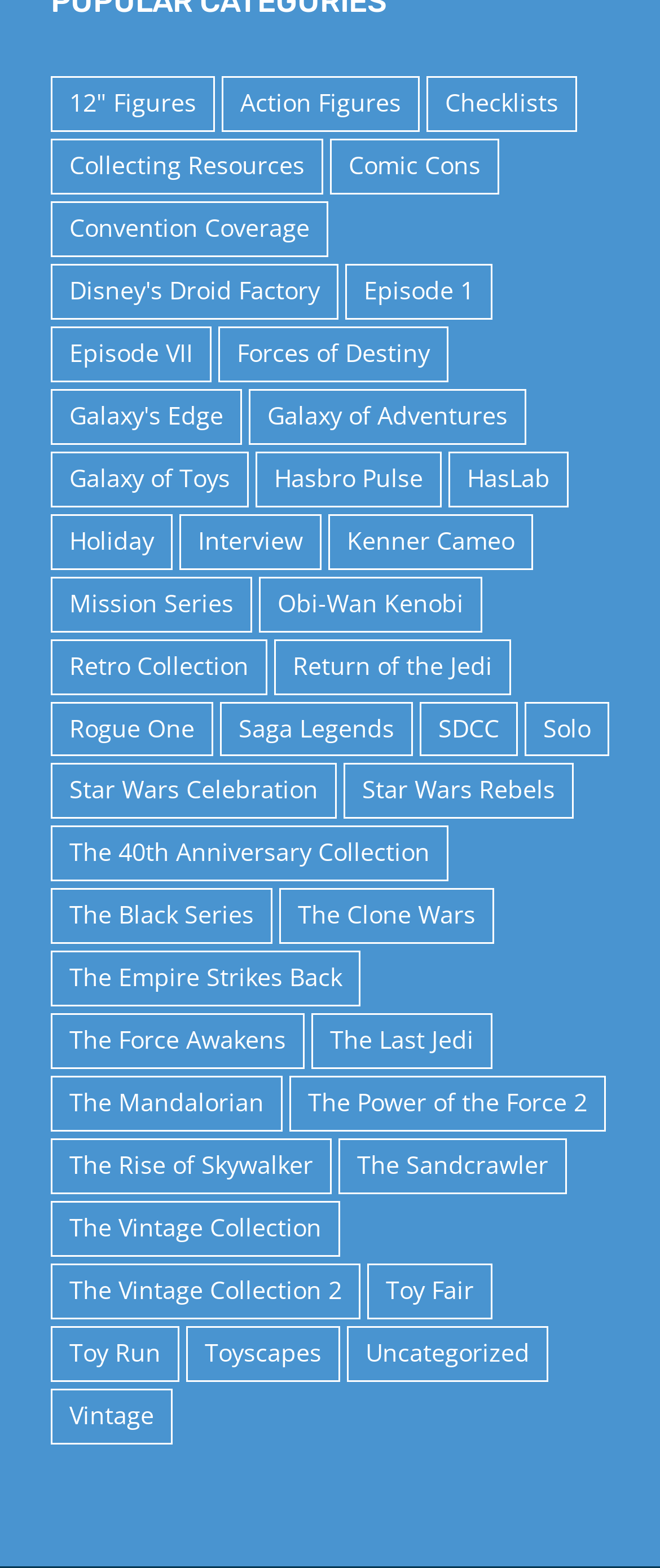What is the category with the most items?
Using the information presented in the image, please offer a detailed response to the question.

I looked at the descriptions of each link and found that 'The Vintage Collection' has 125 items, which is the highest number of items among all categories.